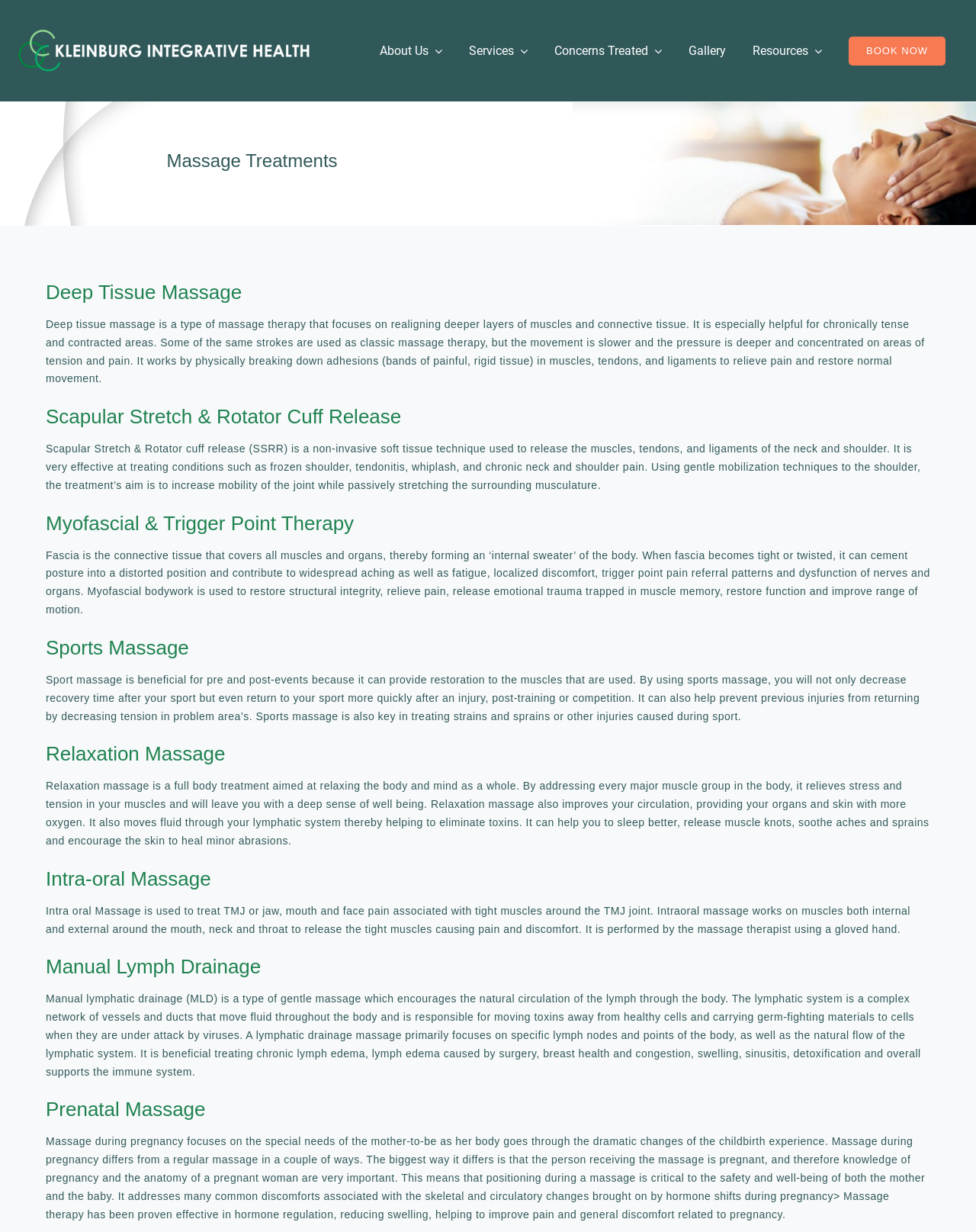Specify the bounding box coordinates of the area to click in order to follow the given instruction: "Click on Ivan Reis."

None